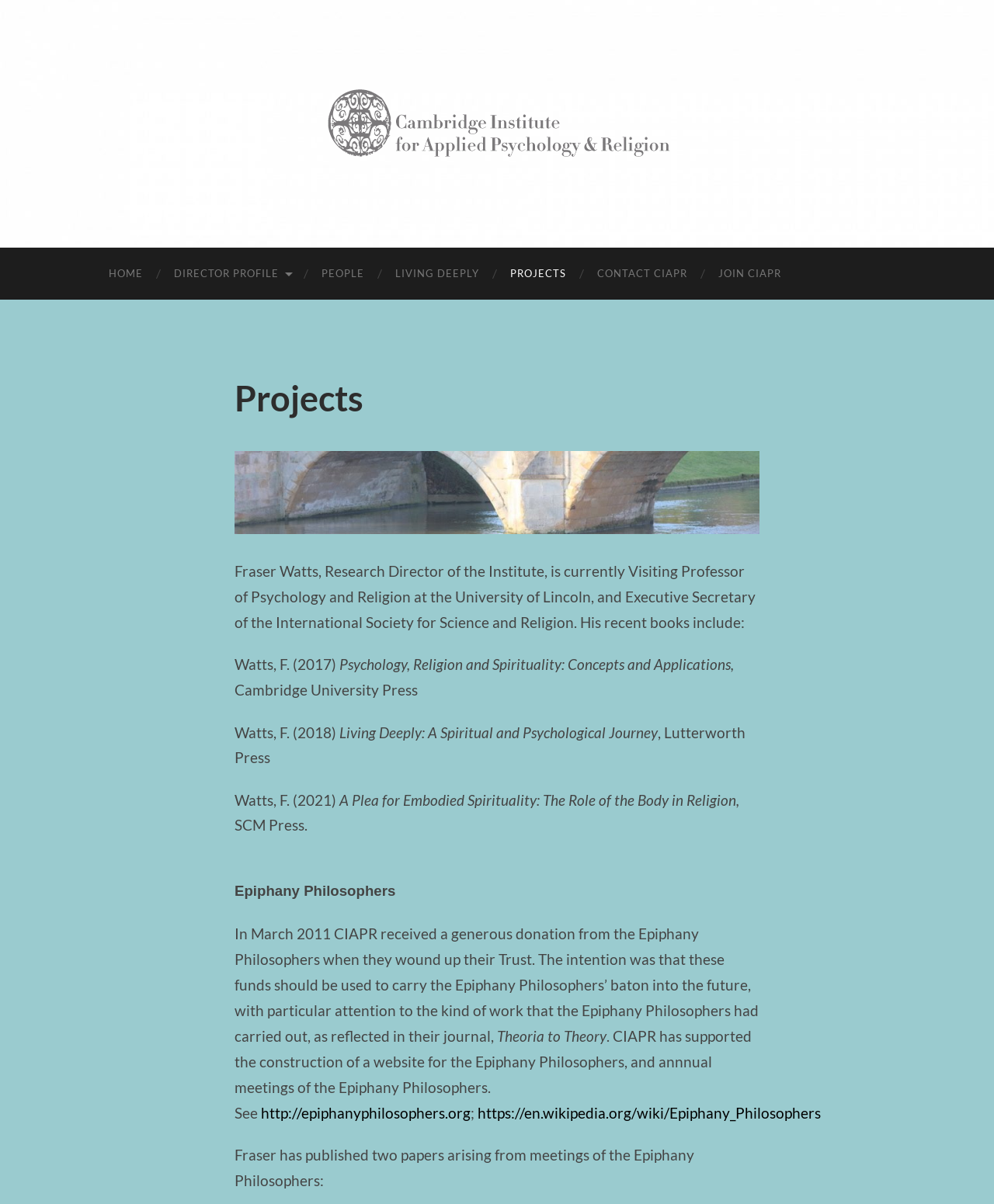Locate the bounding box of the UI element described in the following text: "Living Deeply".

[0.382, 0.206, 0.498, 0.249]